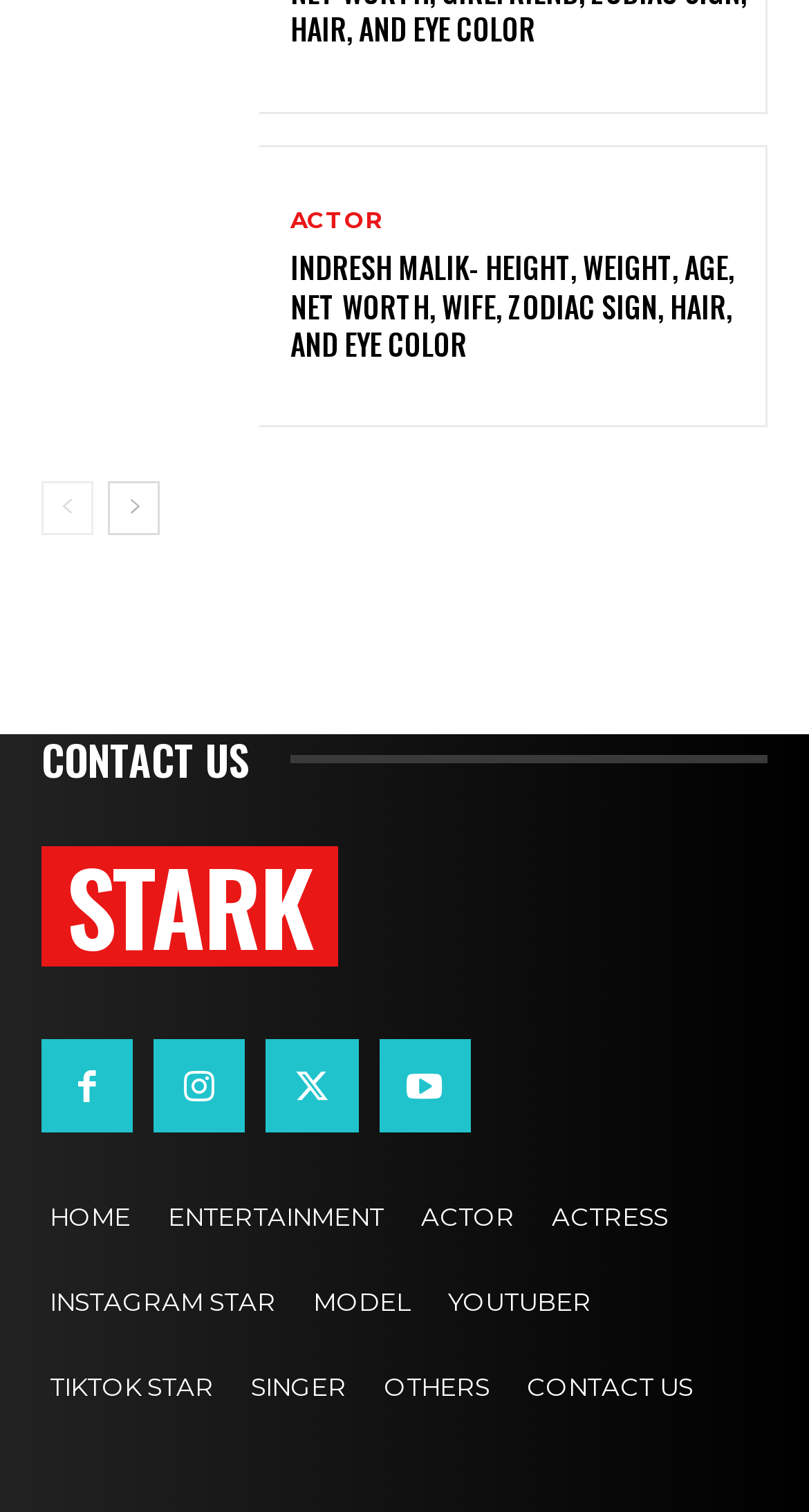Determine the bounding box coordinates of the area to click in order to meet this instruction: "View actors' profiles".

[0.497, 0.776, 0.659, 0.832]